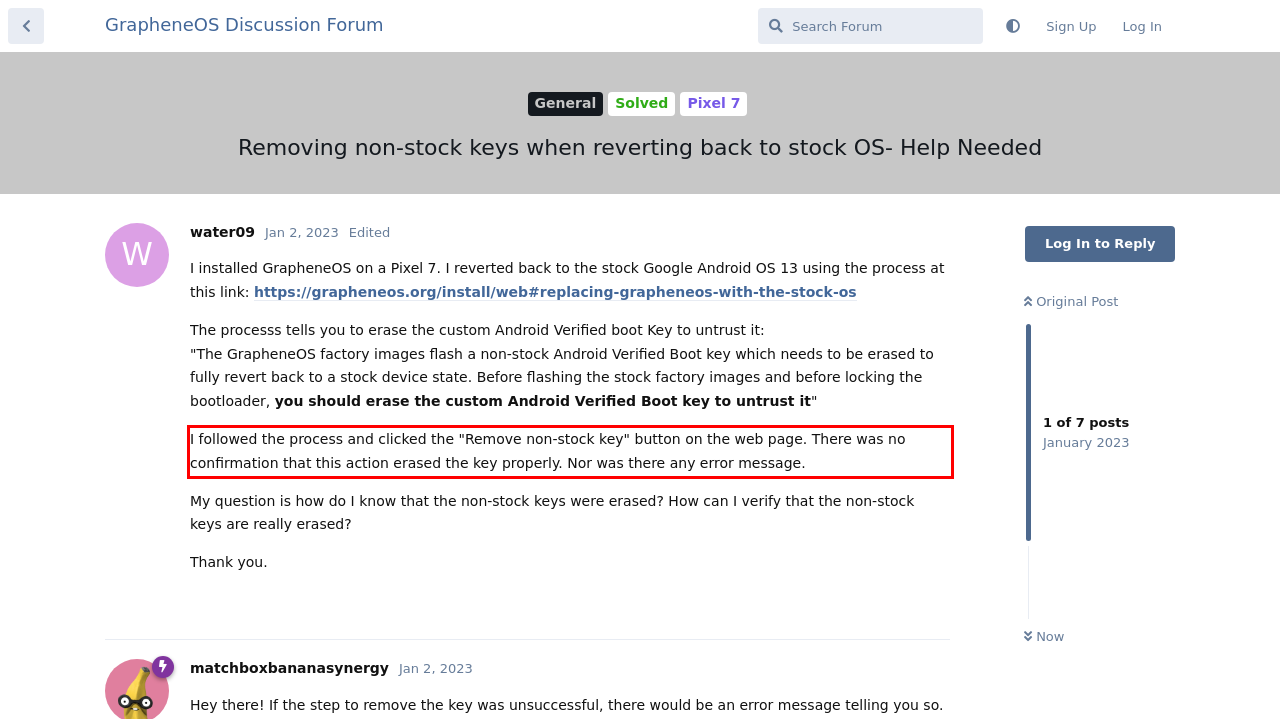Using the webpage screenshot, recognize and capture the text within the red bounding box.

I followed the process and clicked the "Remove non-stock key" button on the web page. There was no confirmation that this action erased the key properly. Nor was there any error message.